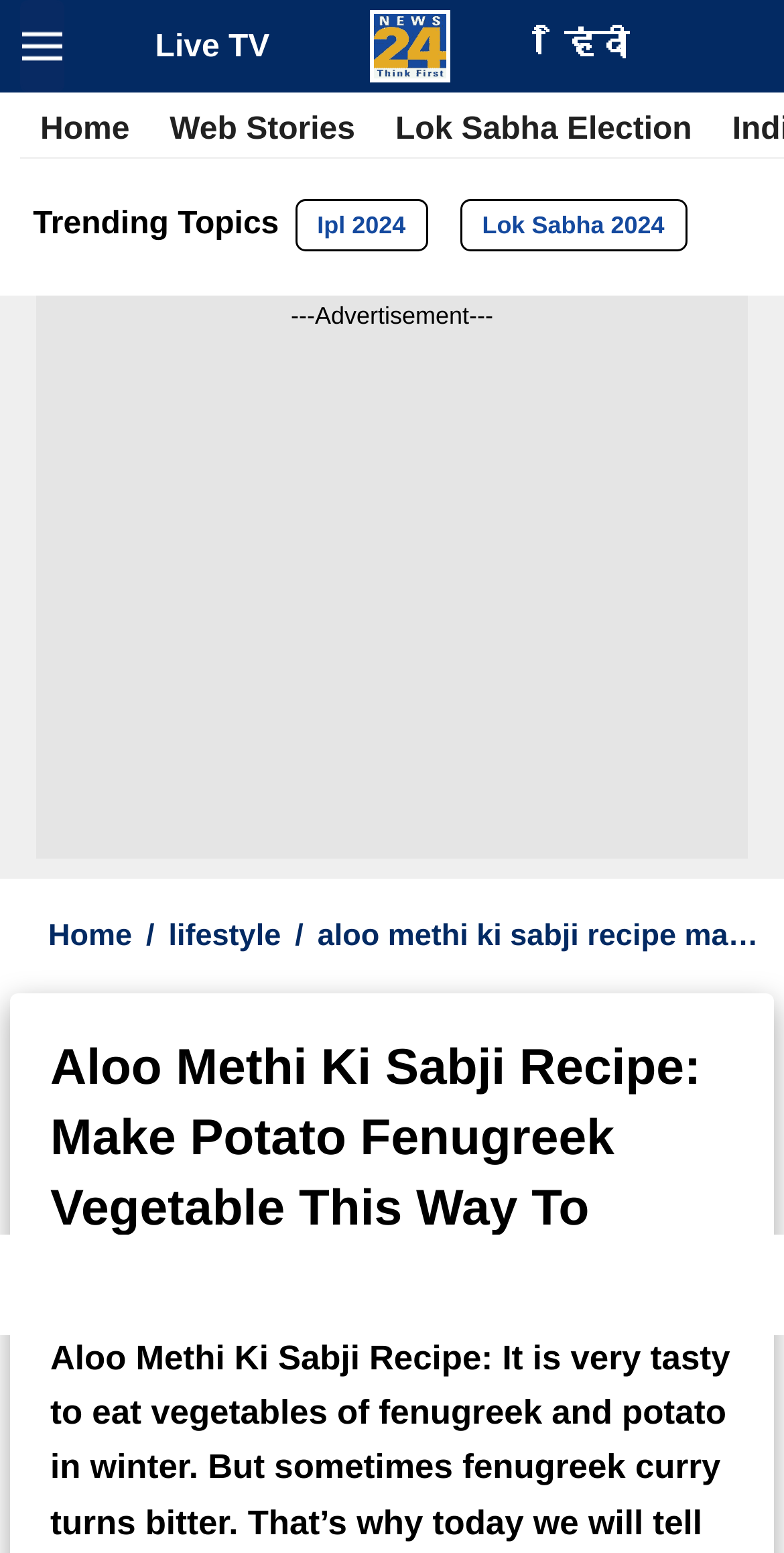Answer the question with a single word or phrase: 
How many links are in the top navigation bar?

5